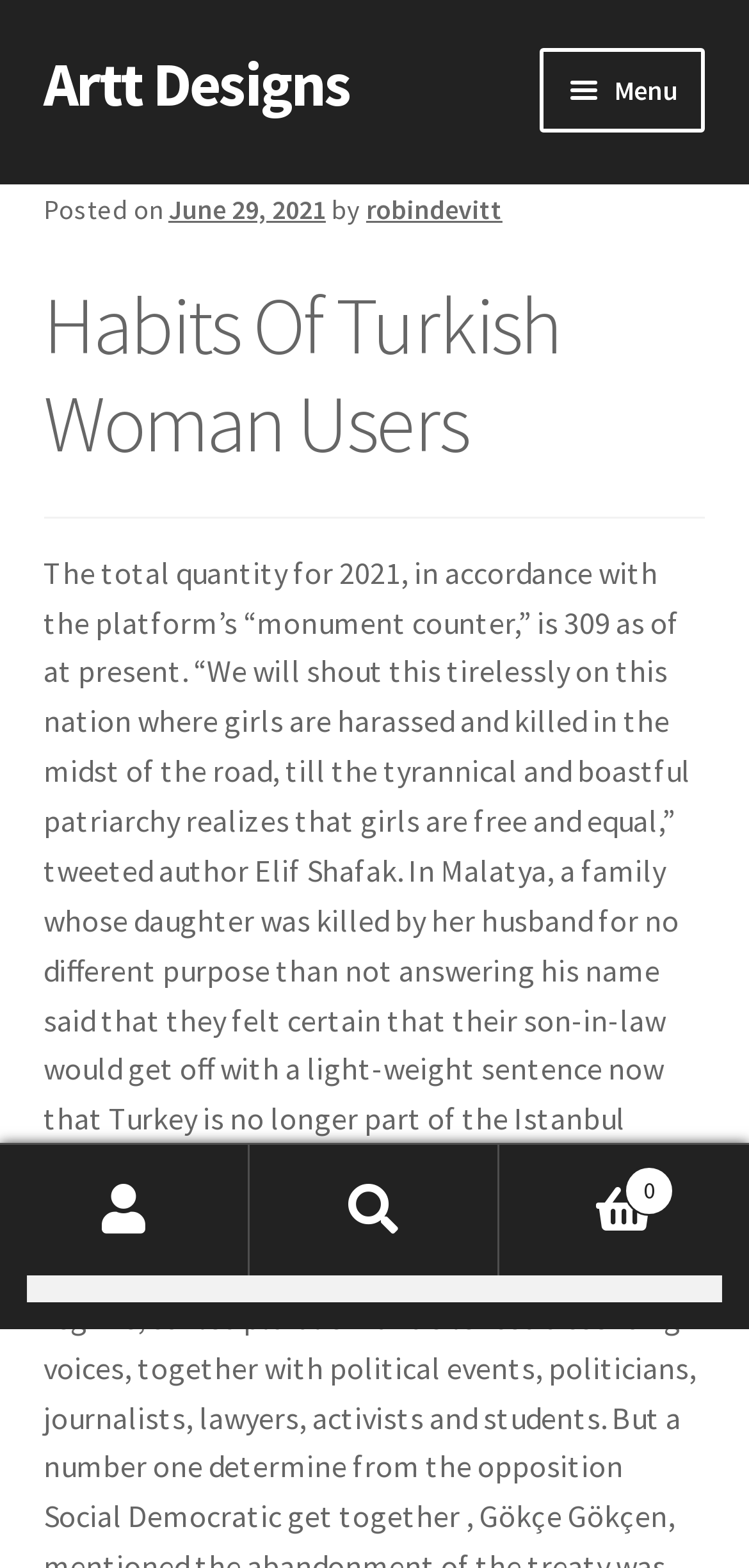Provide a single word or phrase answer to the question: 
How many items are in the cart?

0